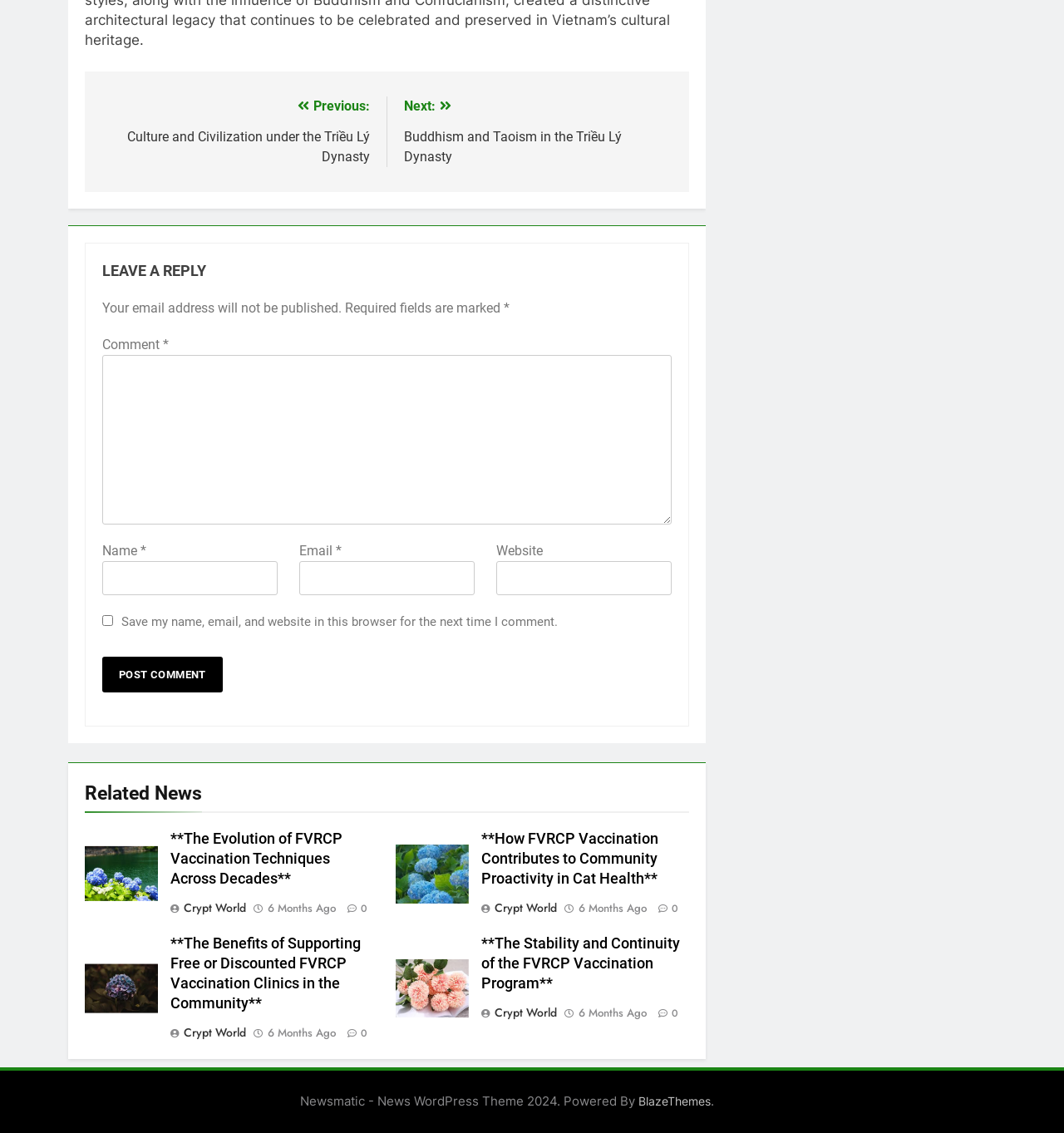Provide a brief response using a word or short phrase to this question:
What is the function of the checkbox?

Save user data